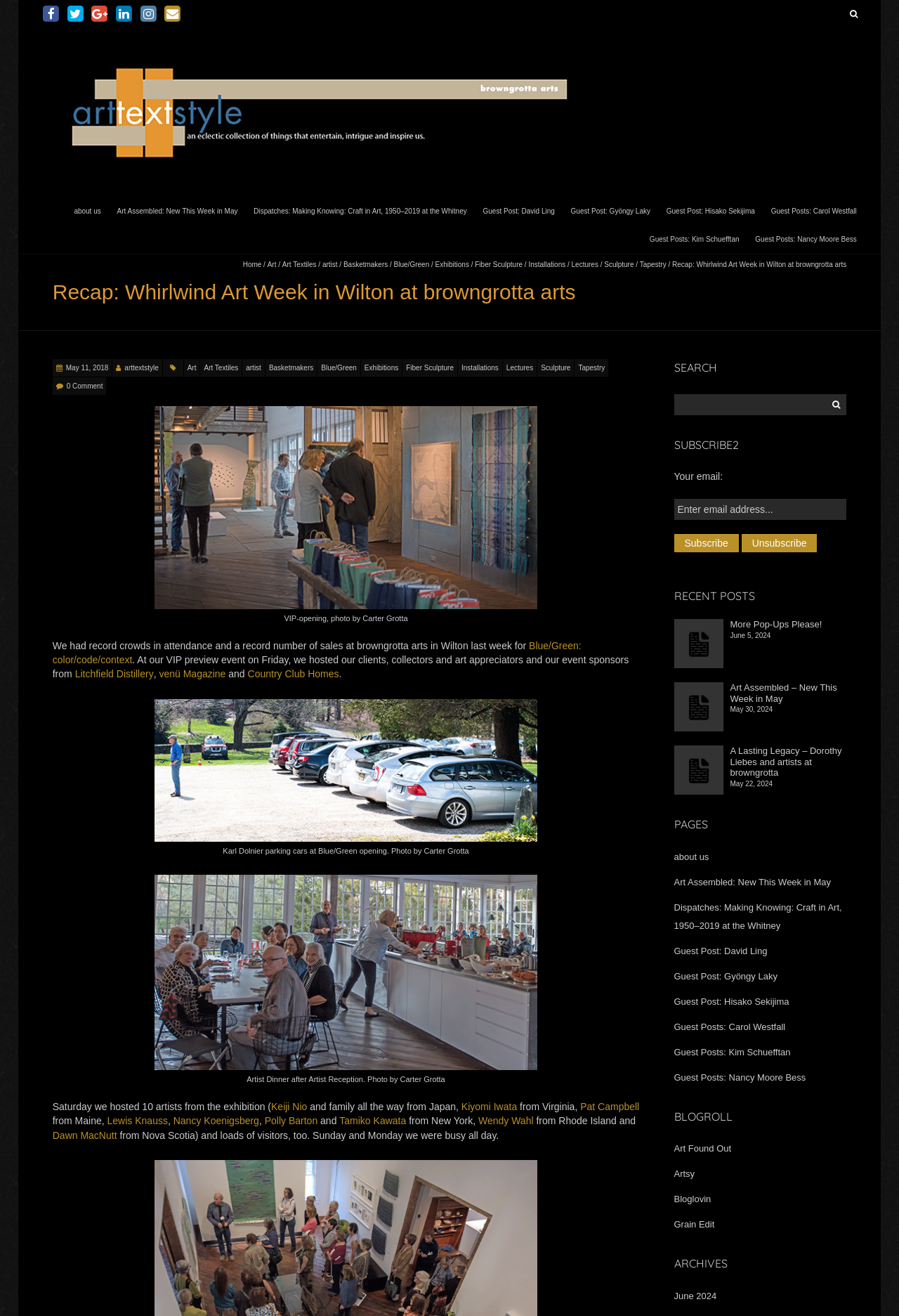Predict the bounding box coordinates of the UI element that matches this description: "Other". The coordinates should be in the format [left, top, right, bottom] with each value between 0 and 1.

None